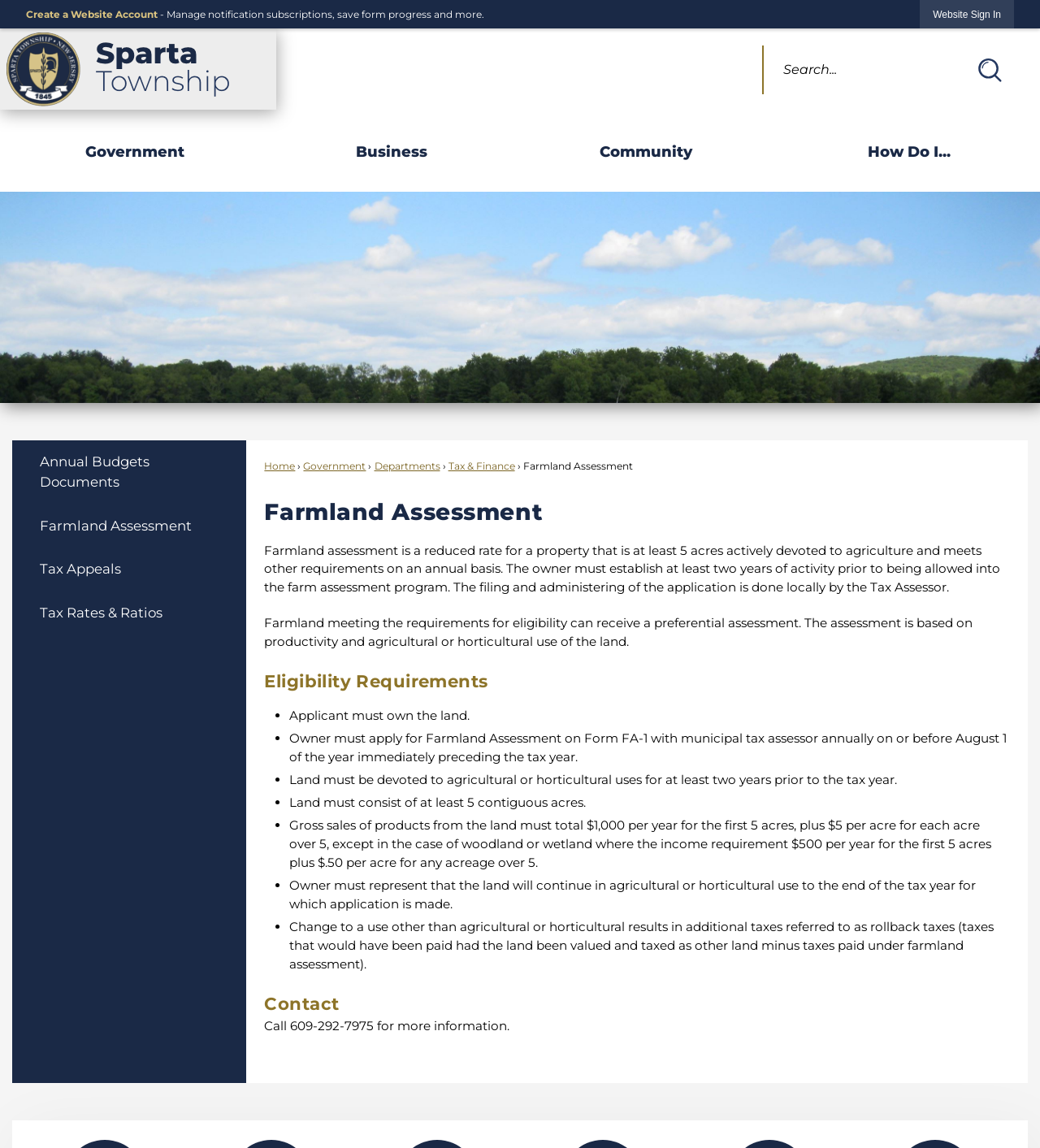What happens if the land use changes from agricultural to non-agricultural?
Examine the image and provide an in-depth answer to the question.

According to the webpage, if the land use changes from agricultural to non-agricultural, rollback taxes are imposed. This means that the property owner will be required to pay the difference between the taxes that would have been paid if the land were valued and taxed as other land, and the taxes actually paid under farmland assessment.